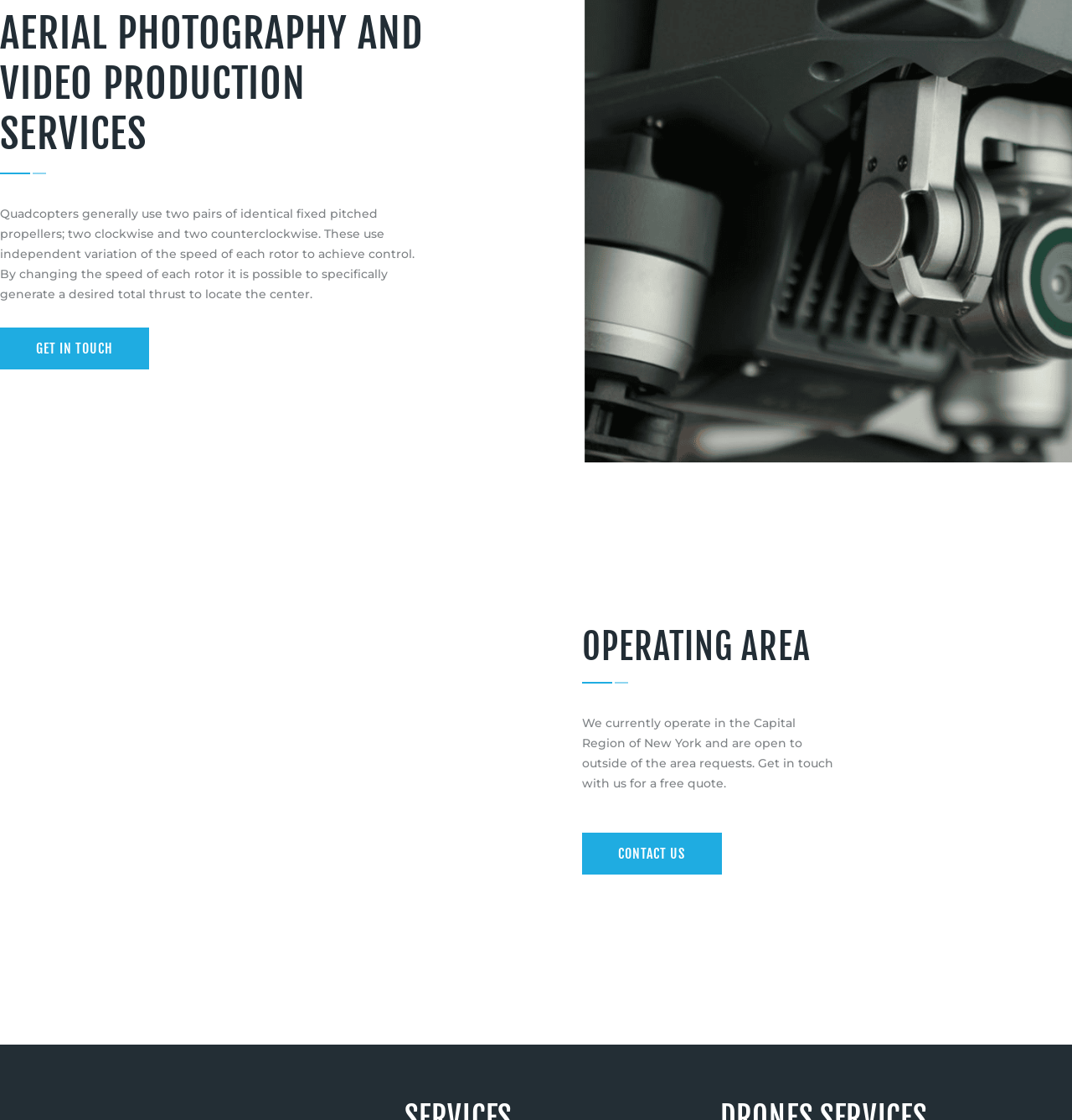Determine the bounding box of the UI component based on this description: "Get in Touch". The bounding box coordinates should be four float values between 0 and 1, i.e., [left, top, right, bottom].

[0.0, 0.293, 0.139, 0.33]